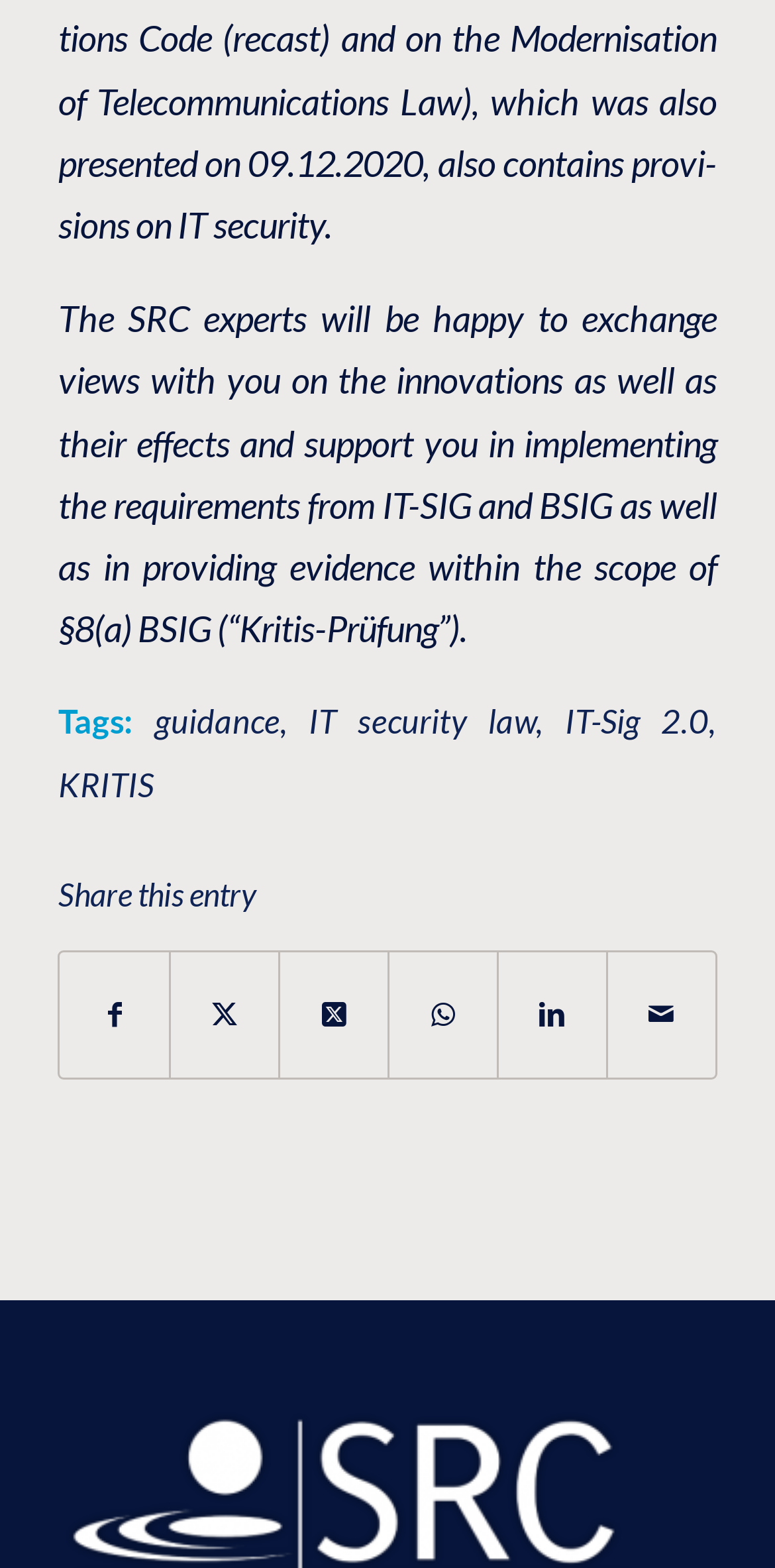Please specify the coordinates of the bounding box for the element that should be clicked to carry out this instruction: "Click on the 'Share on Facebook' link". The coordinates must be four float numbers between 0 and 1, formatted as [left, top, right, bottom].

[0.078, 0.608, 0.218, 0.687]